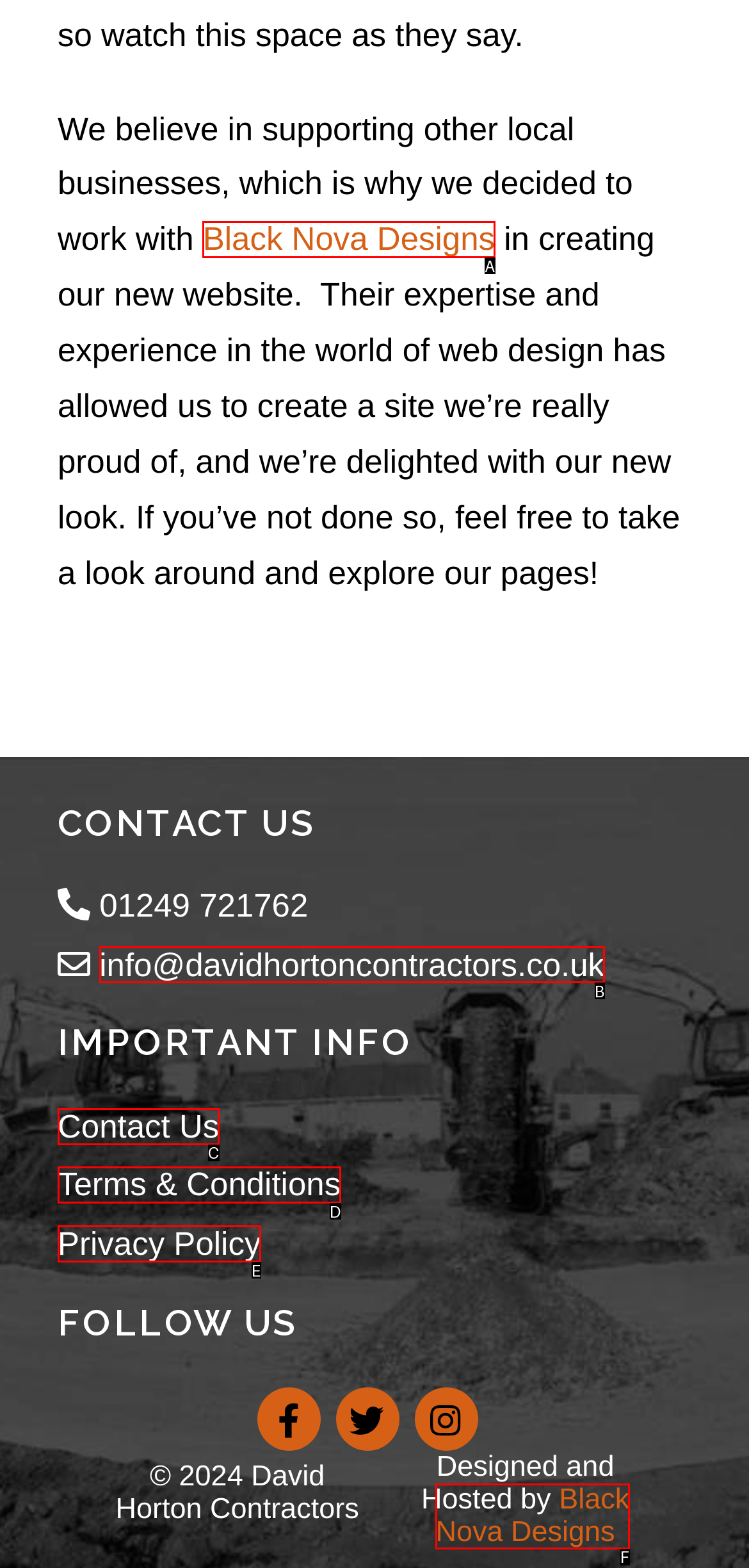Identify the HTML element that corresponds to the description: help Provide the letter of the matching option directly from the choices.

None